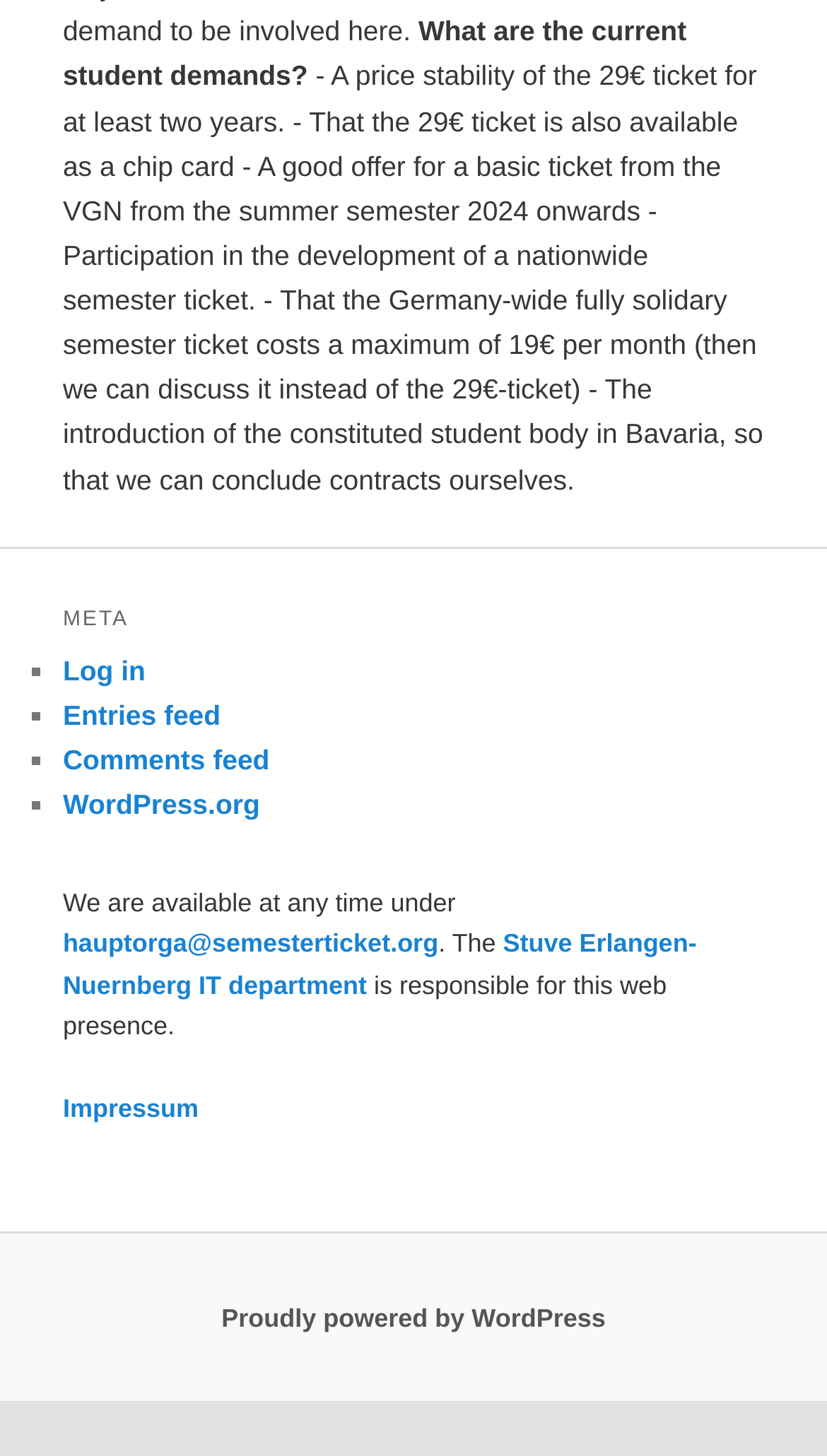Answer this question in one word or a short phrase: What are the current student demands?

Six demands